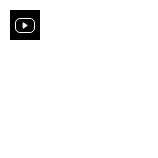Elaborate on all the features and components visible in the image.

The image features a playful visual element related to the article titled "Princess Kate has an unusual nickname for Prince William, find out what it is." This article likely discusses the affectionate or unique ways Kate Middleton refers to Prince William, contributing to the public's understanding of their personal relationship. The accompanying visual serves to entice readers by adding a lighthearted touch to the content. The date associated with this piece is October 13, 2023, indicating its recent relevance in the news cycle.